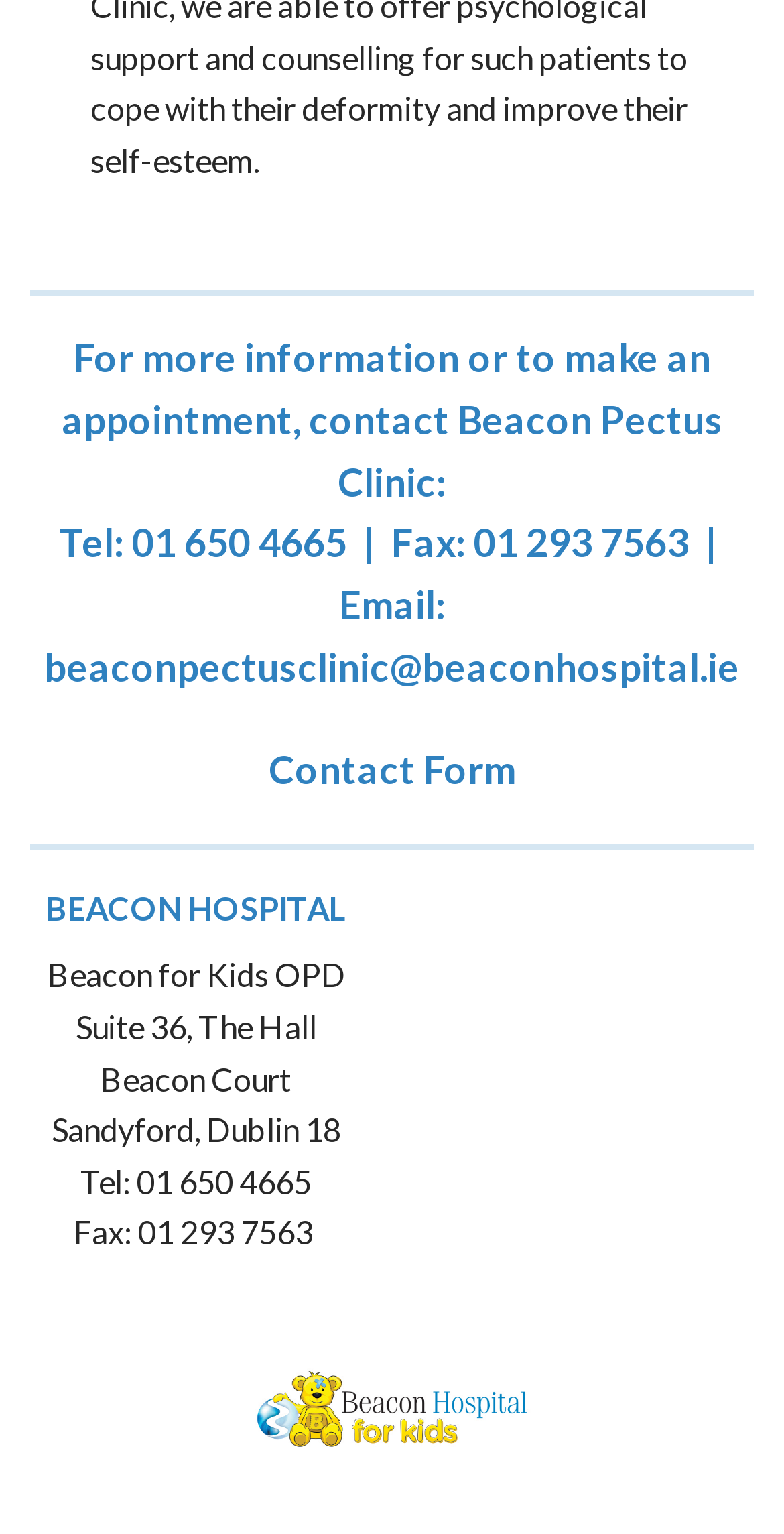What is the name of the hospital associated with Beacon Pectus Clinic?
Respond to the question with a well-detailed and thorough answer.

The name of the hospital associated with Beacon Pectus Clinic can be found in the heading element with the text 'BEACON HOSPITAL' which is located at the coordinates [0.038, 0.575, 0.462, 0.609].